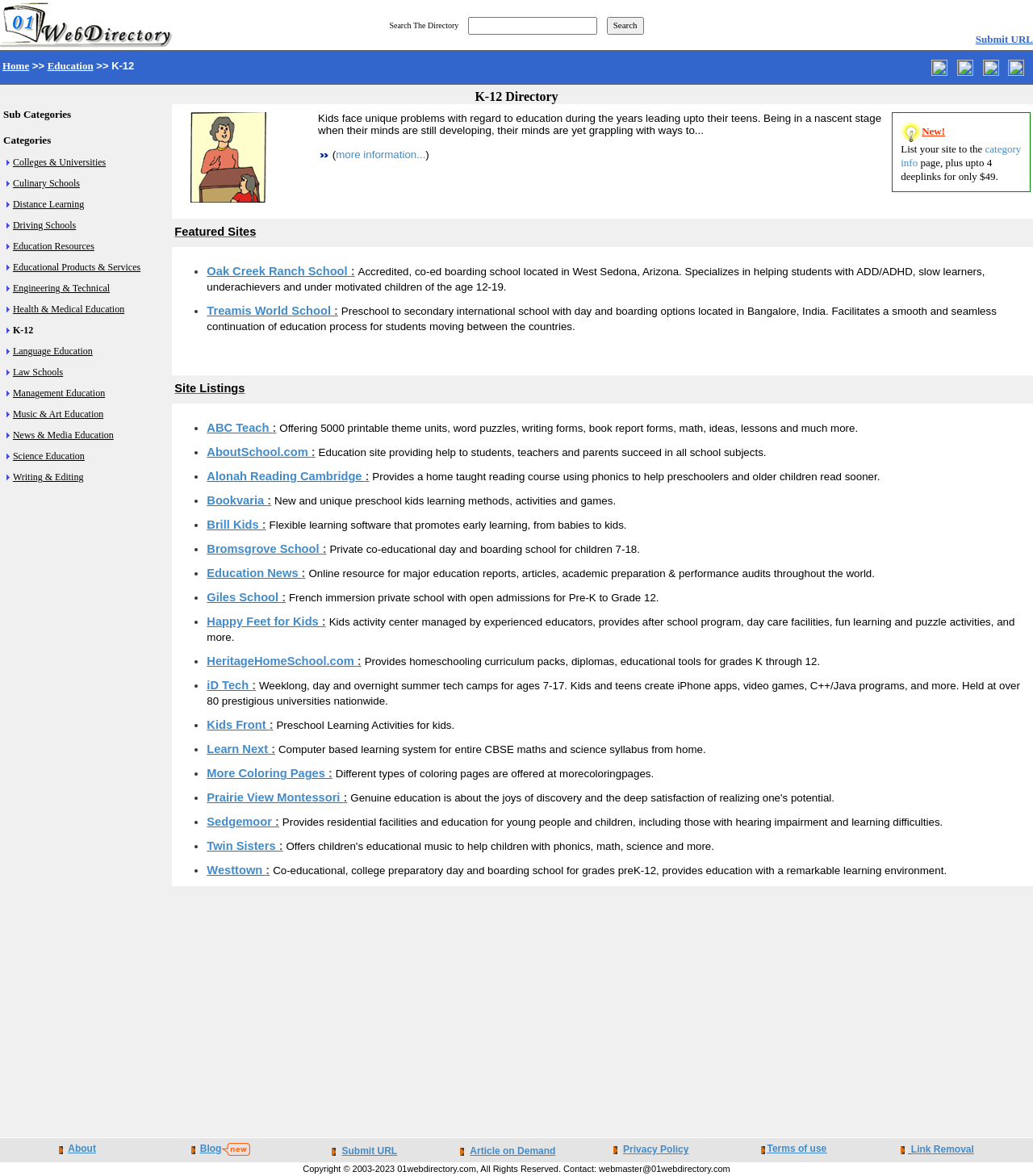Identify the bounding box for the UI element that is described as follows: "Oak Creek Ranch School".

[0.2, 0.225, 0.34, 0.236]